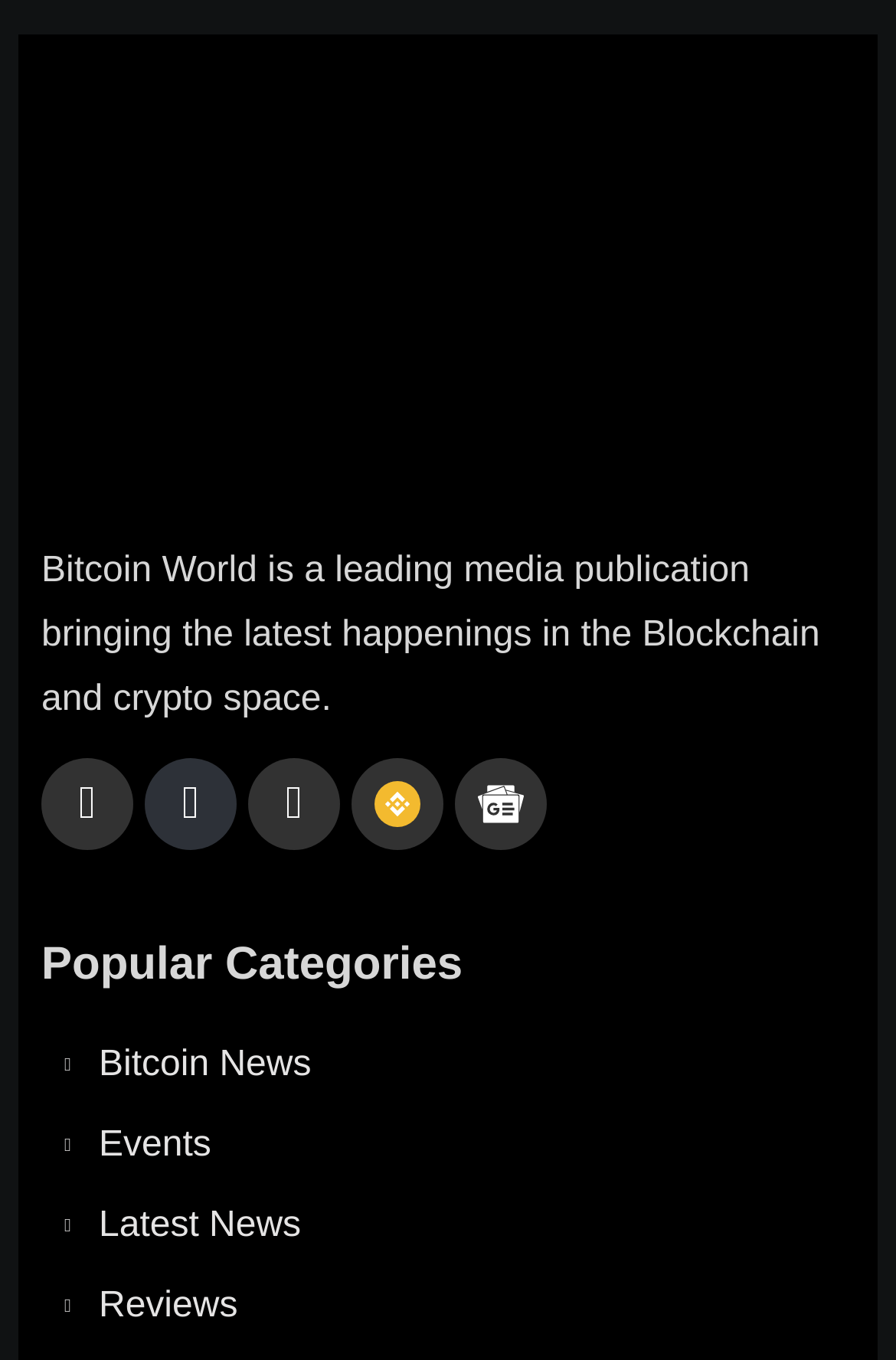What is the main topic of this website?
Using the image as a reference, answer the question in detail.

Based on the static text 'Bitcoin World is a leading media publication bringing the latest happenings in the Blockchain and crypto space.', it is clear that the main topic of this website is related to Bitcoin and crypto.